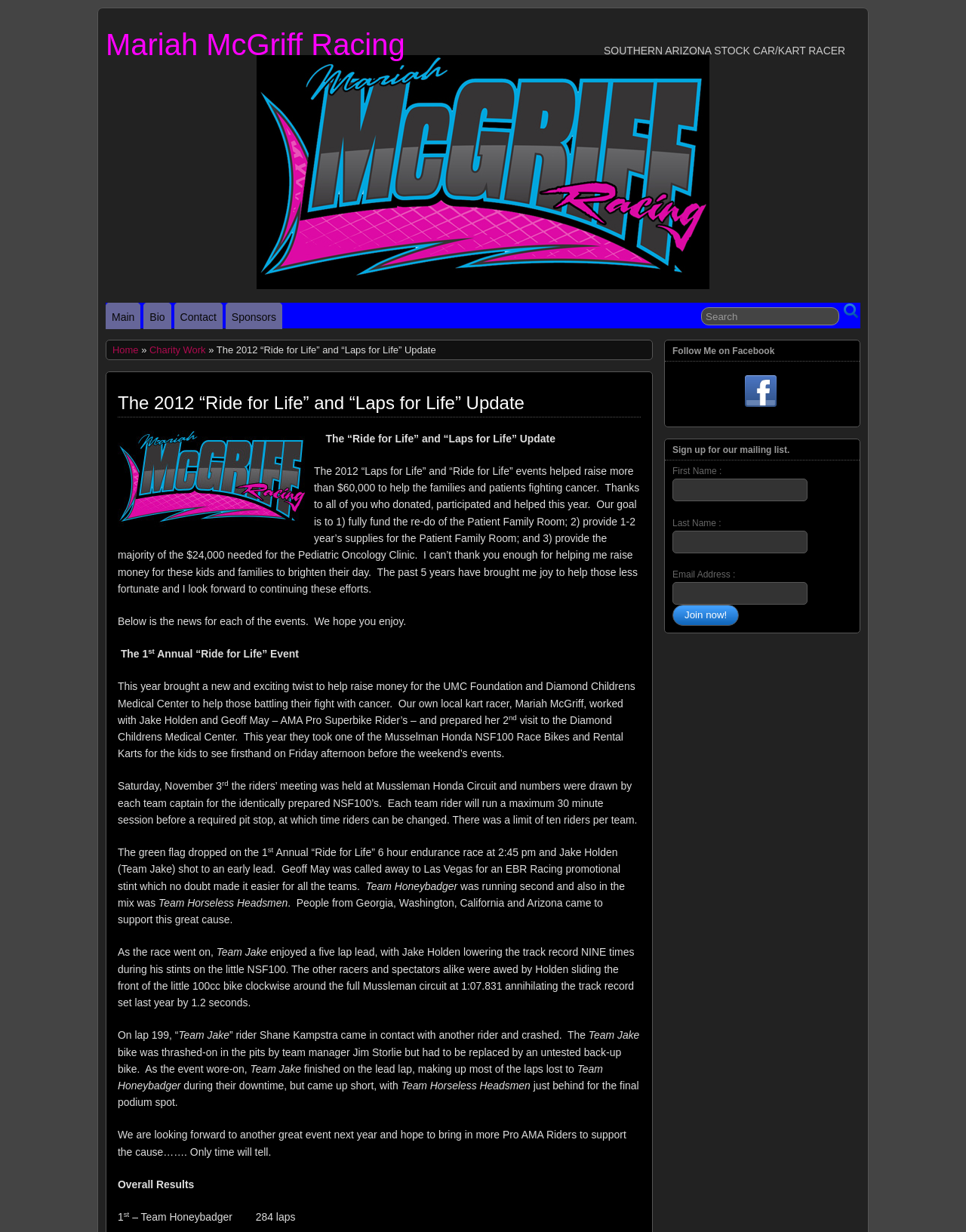Give a complete and precise description of the webpage's appearance.

This webpage is about Mariah McGriff Racing, specifically the 2012 "Ride for Life" and "Laps for Life" update. At the top, there is a heading with the title "Mariah McGriff Racing" and a link to the main page. Below it, there is a static text "SOUTHERN ARIZONA STOCK CAR/KART RACER". 

On the top right, there is a search box with a button and a link to the main page. Below it, there are navigation links to "Main", "Bio", "Contact", "Sponsors", "Home", "Charity Work", and "The 2012 “Ride for Life” and “Laps for Life” Update". 

The main content of the webpage is about the 2012 "Ride for Life" and "Laps for Life" events, which helped raise more than $60,000 to help families and patients fighting cancer. The text explains the goals of the events and expresses gratitude to those who donated, participated, and helped. 

Below the introduction, there are news articles about each of the events. The first article is about the 1st Annual "Ride for Life" Event, which brought a new twist to help raise money for the UMC Foundation and Diamond Children's Medical Center. The article describes the event, including the riders' meeting, the green flag drop, and the race results. 

On the right side of the webpage, there are complementary sections. The first one is about following Mariah McGriff on Facebook, with a link to her Facebook page and a Facebook icon. The second one is a mailing list sign-up form, where users can enter their first name, last name, and email address to join the mailing list.